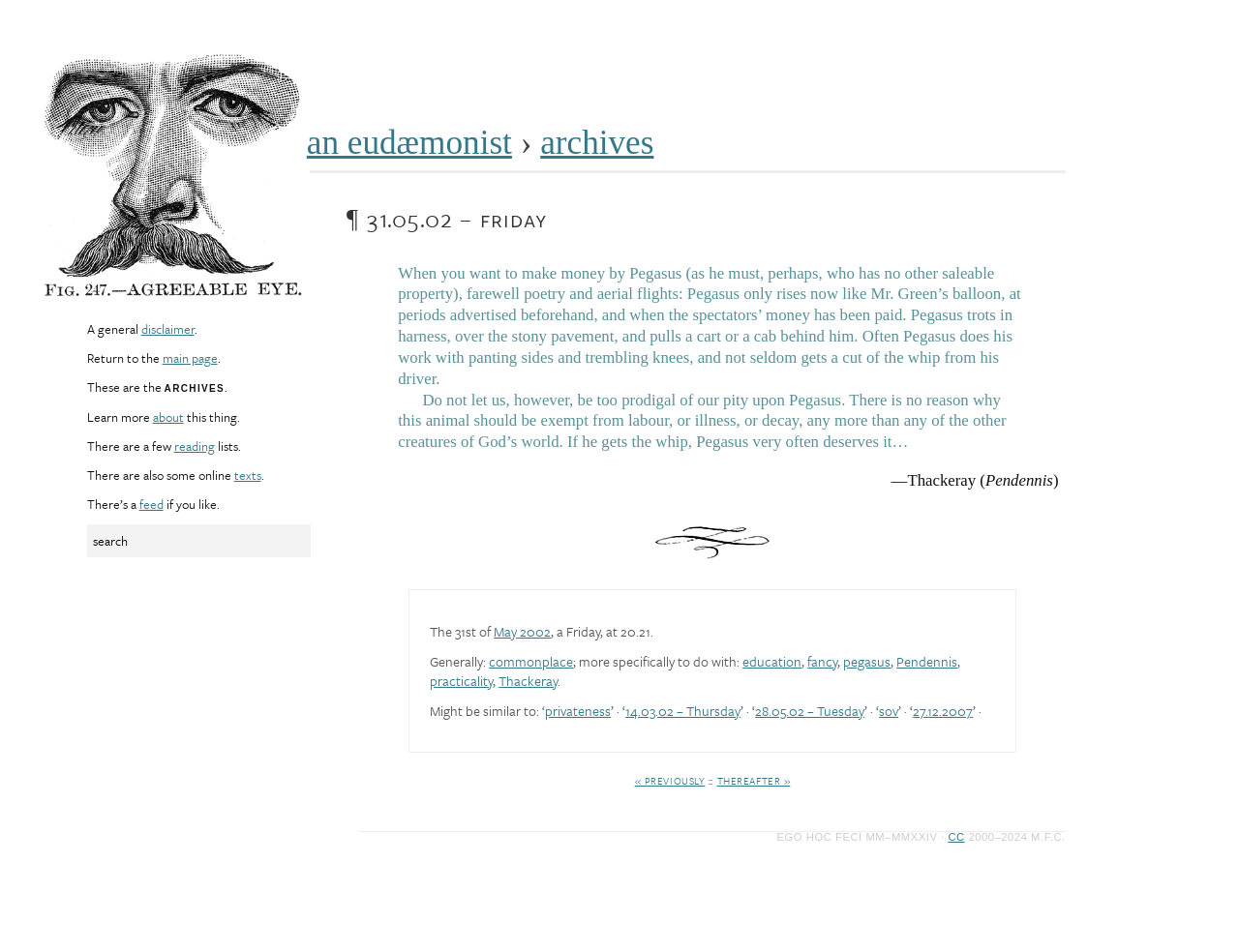Locate and generate the text content of the webpage's heading.

an eudæmonist › archives